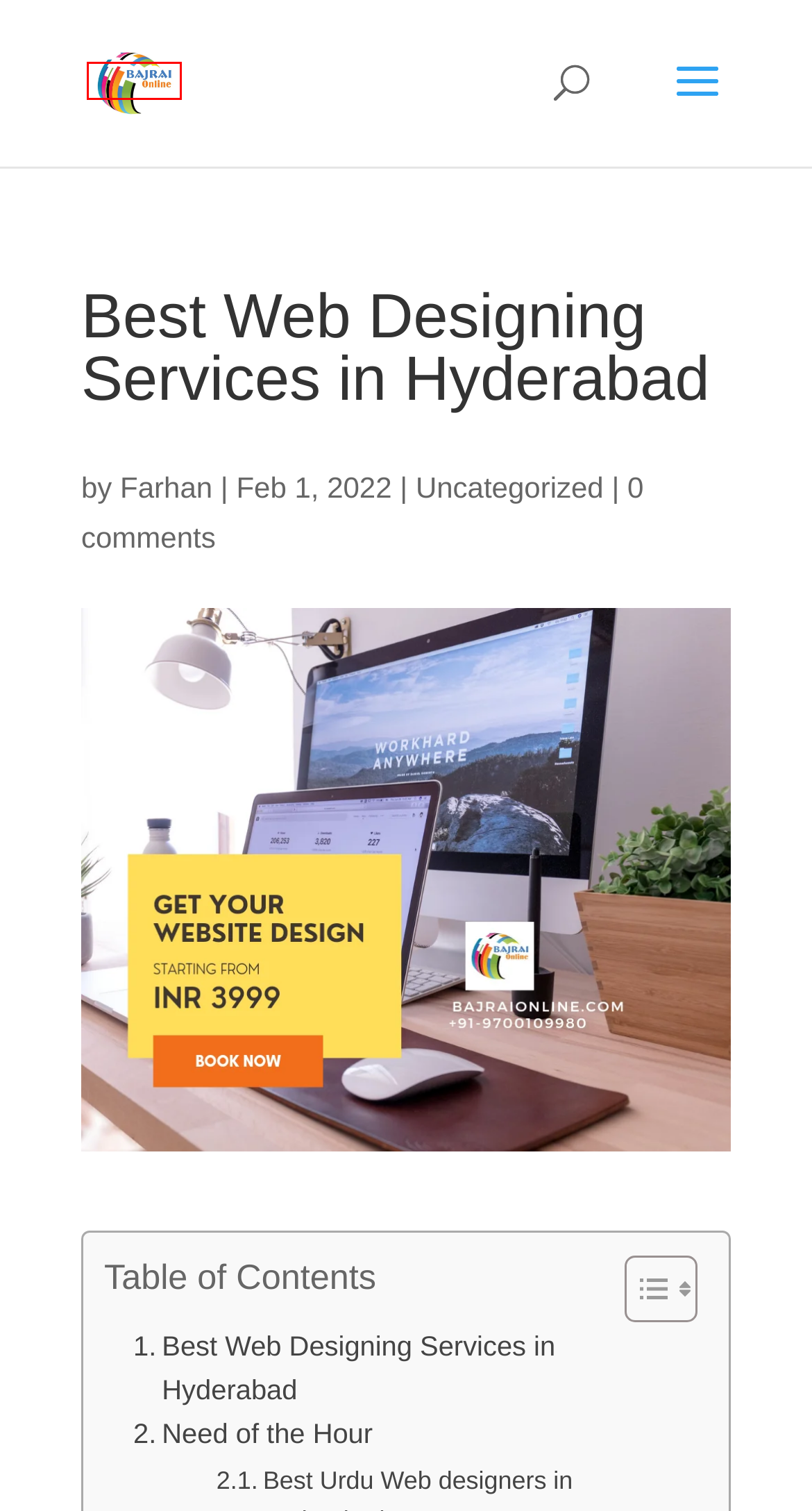Provided is a screenshot of a webpage with a red bounding box around an element. Select the most accurate webpage description for the page that appears after clicking the highlighted element. Here are the candidates:
A. The Grill Cafeteria Barkas - Bajrai Online Solutions
B. Farhan, Author at Bajrai Online Solutions
C. Contact Us - Bajrai Online Solutions
D. 3 Paare Taraweeh in Hyderabad - Bajrai Online Solutions
E. Uncategorized Archives - Bajrai Online Solutions
F. Home - HyderabadRishteIndia.com
G. Bajrai Online Solutions
H. Best Business Listing Directory in Hyderabad - Bajrai Online Solutions

H